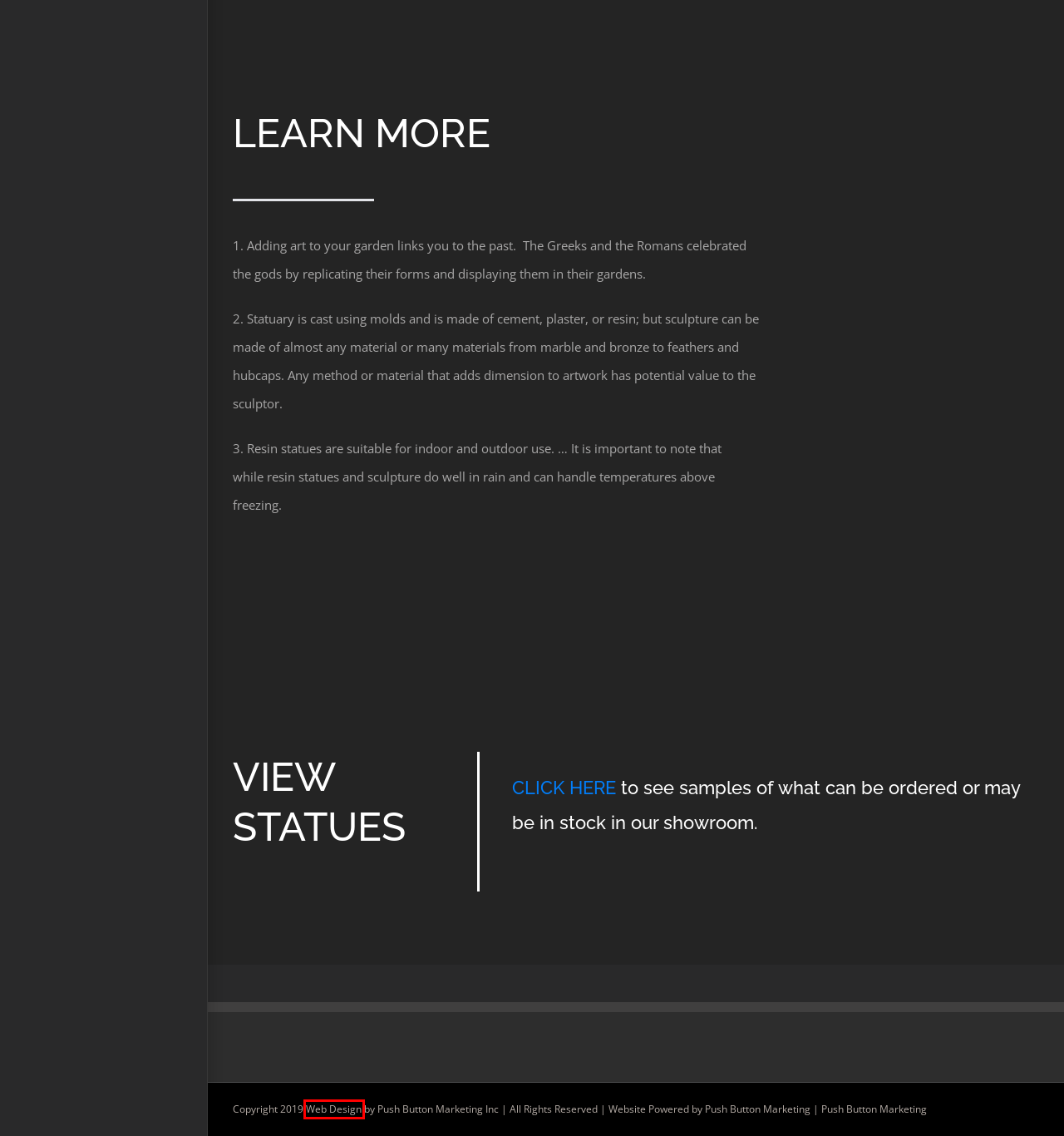Observe the screenshot of a webpage with a red bounding box highlighting an element. Choose the webpage description that accurately reflects the new page after the element within the bounding box is clicked. Here are the candidates:
A. Contact - Granite International
B. Statuary | Massarelli's
C. Web Design Utica NY | Affordable Website Design Utica NY | Syracuse NY | Albany NY
D. Professional Web Design Utica NY | Affordable Websites | Website Builder
E. About - Granite International
F. Home - Granite International
G. Granite Countertop Showroom near Syracuse, NY
H. Recent Projects - Granite International

D